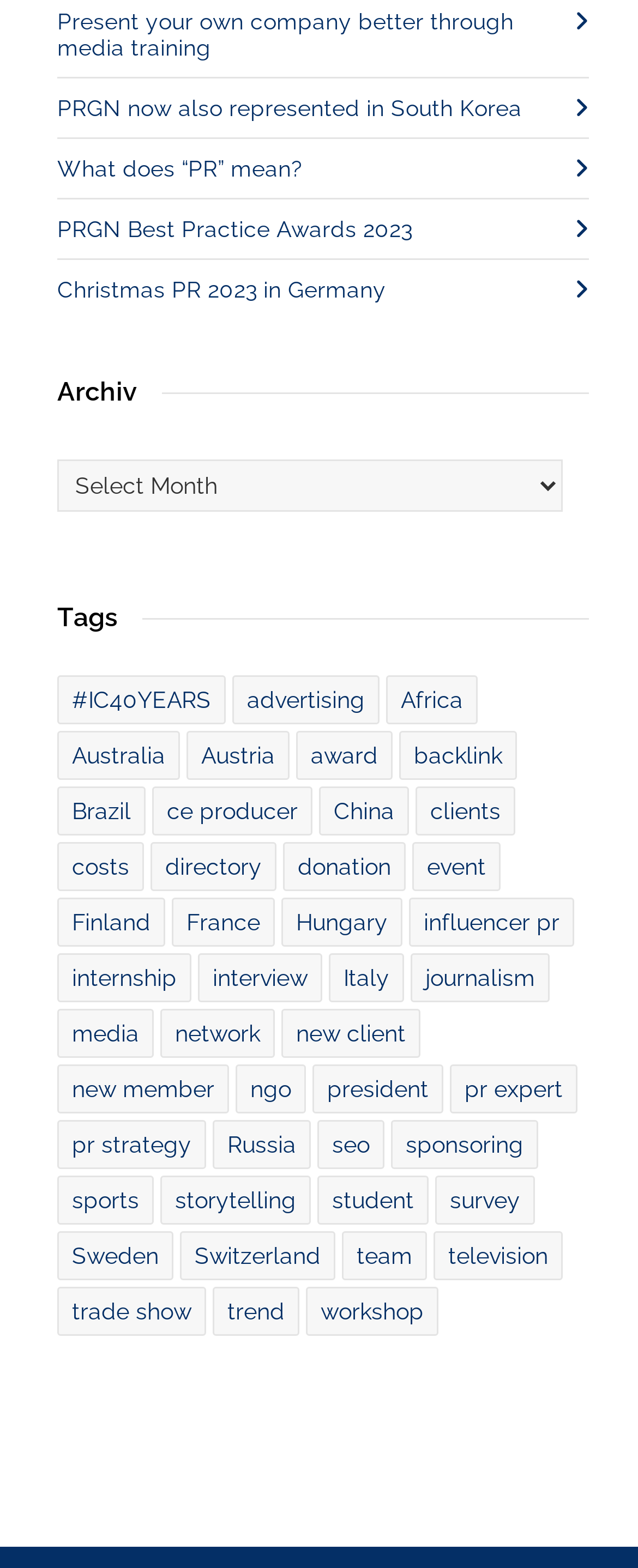What is the purpose of the combobox 'Archiv'? Based on the screenshot, please respond with a single word or phrase.

To select an archive